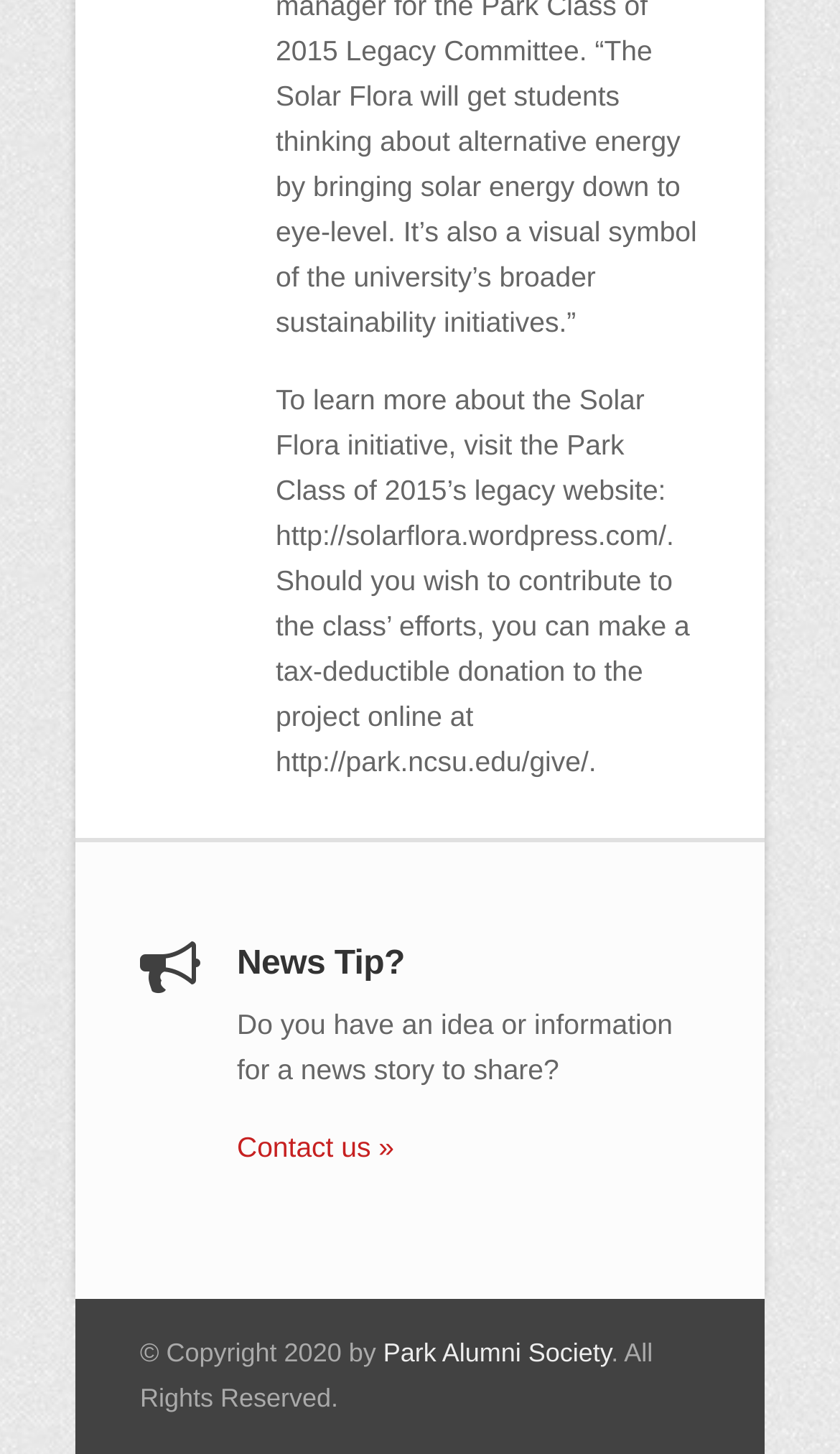Give a one-word or one-phrase response to the question: 
What is the URL of the Park Class of 2015’s legacy website?

http://solarflora.wordpress.com/